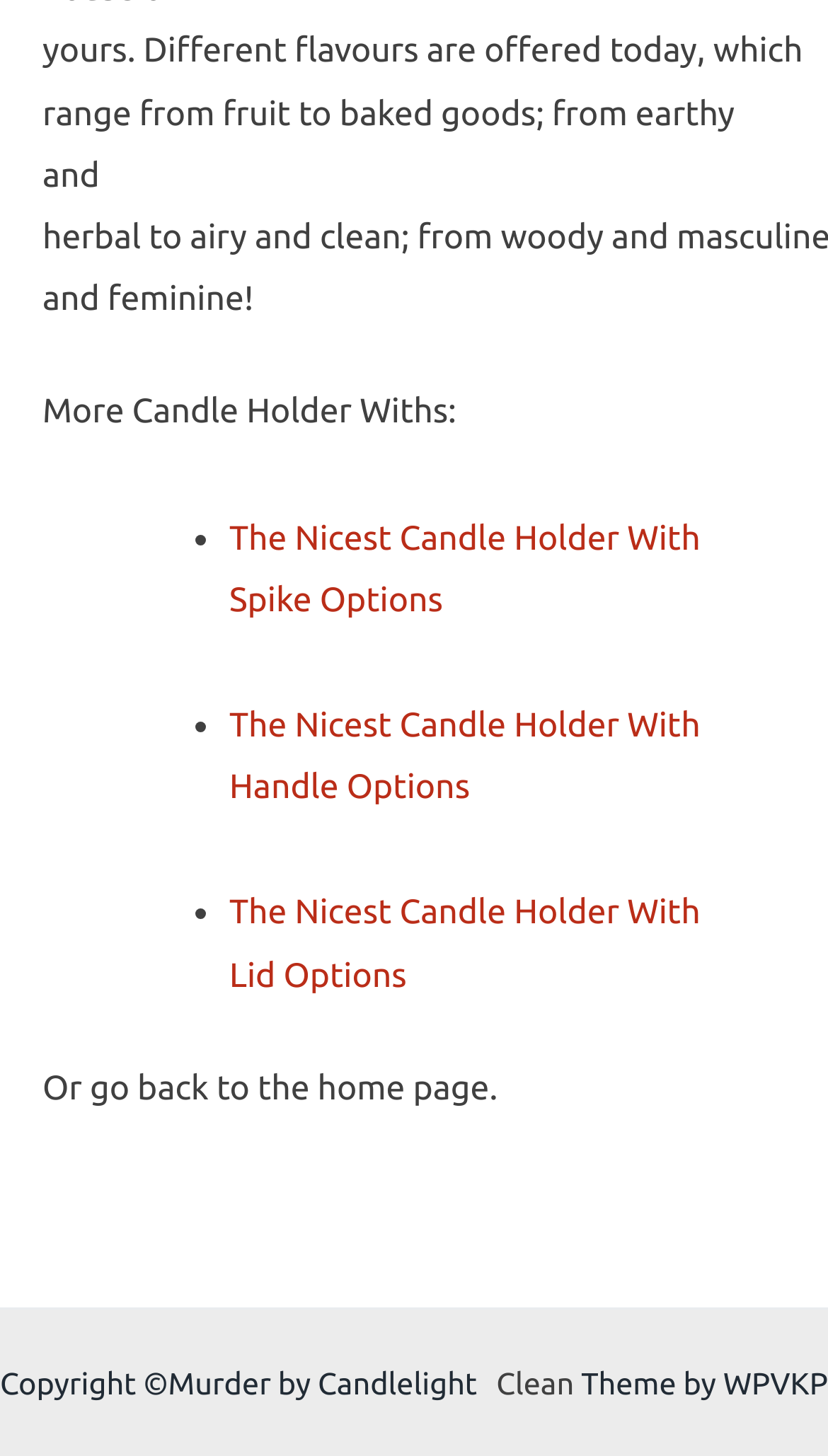Respond concisely with one word or phrase to the following query:
How many candle holder options are listed?

3